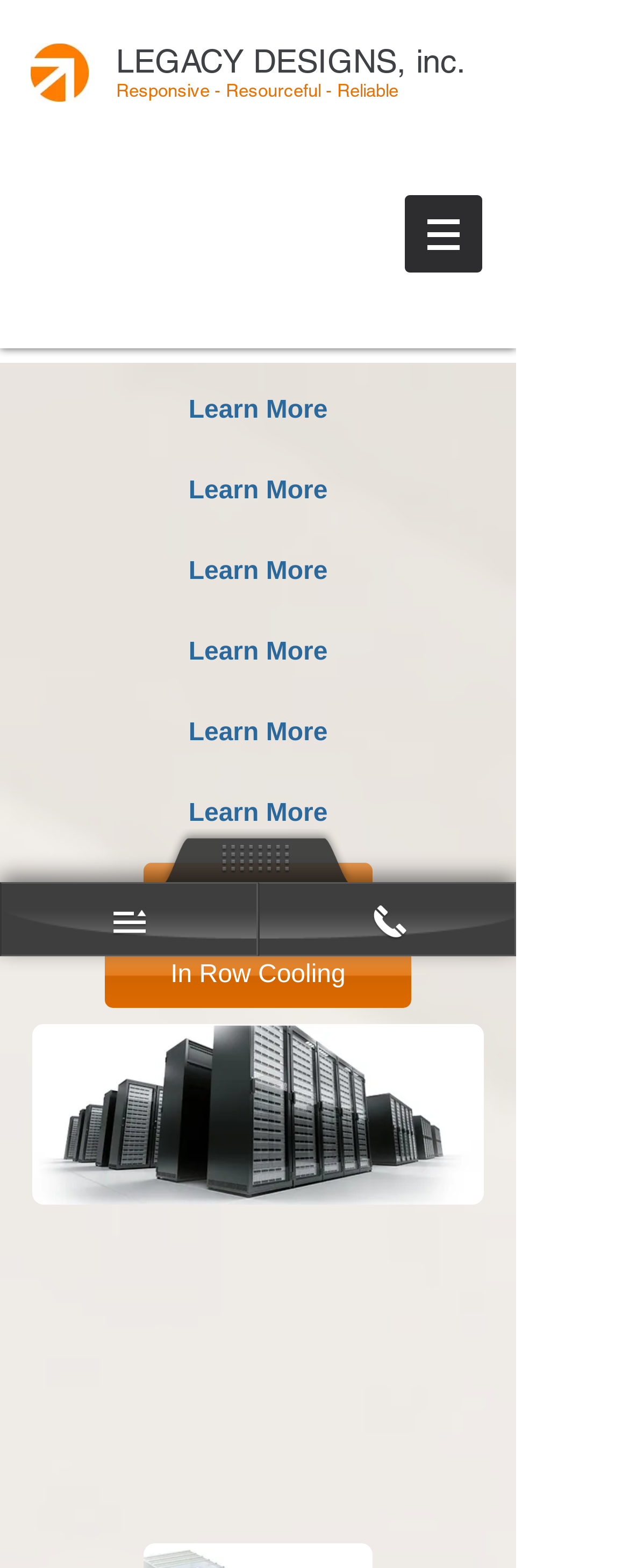Determine the bounding box coordinates for the HTML element mentioned in the following description: "Google". The coordinates should be a list of four floats ranging from 0 to 1, represented as [left, top, right, bottom].

None